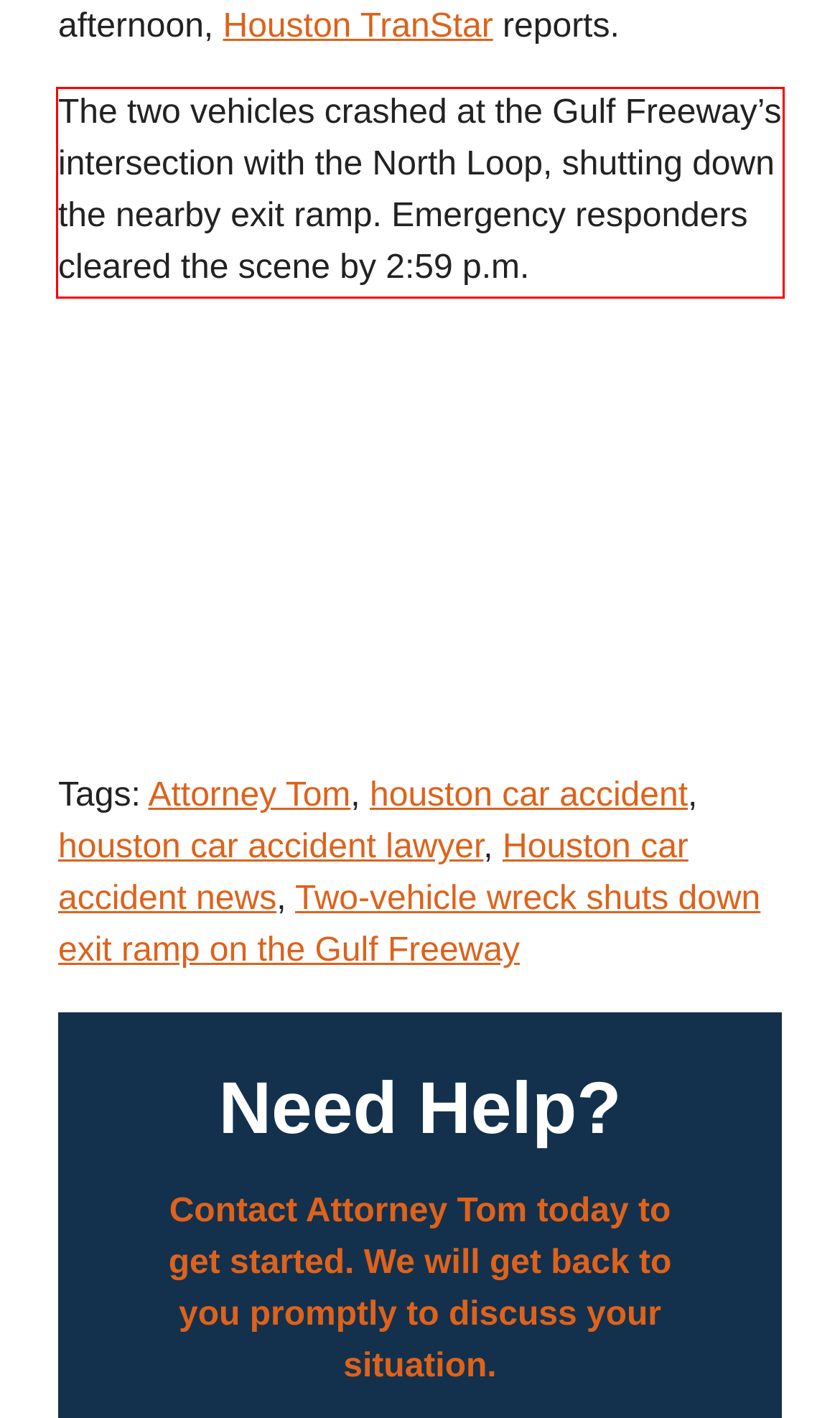Analyze the webpage screenshot and use OCR to recognize the text content in the red bounding box.

The two vehicles crashed at the Gulf Freeway’s intersection with the North Loop, shutting down the nearby exit ramp. Emergency responders cleared the scene by 2:59 p.m.